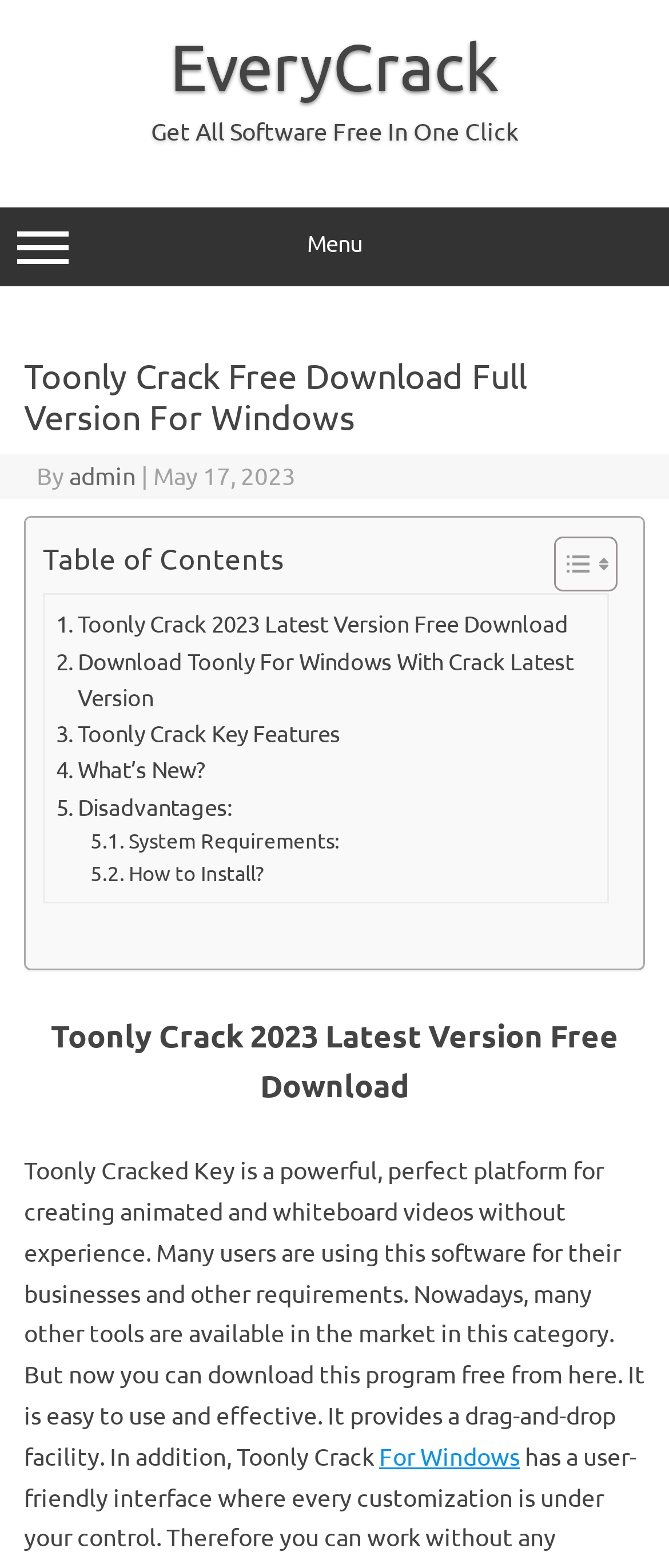Utilize the details in the image to give a detailed response to the question: What is the name of the software being discussed?

The name of the software being discussed is Toonly, which is mentioned in the heading 'Toonly Crack Free Download Full Version For Windows' and also in the static text 'Toonly Cracked Key is a powerful, perfect platform for creating animated and whiteboard videos without experience.'